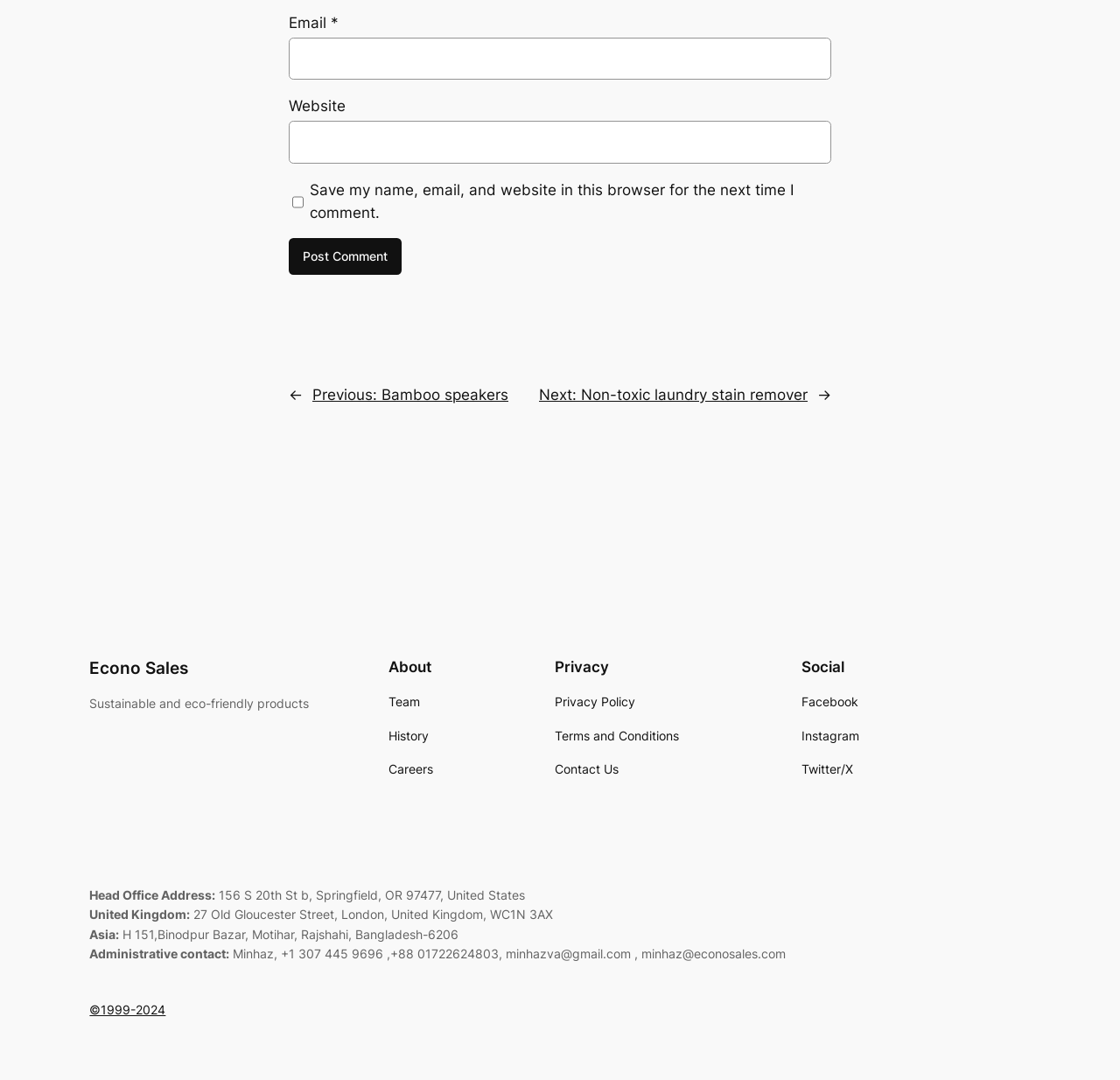What is the purpose of the 'Post Comment' button?
Refer to the image and offer an in-depth and detailed answer to the question.

The 'Post Comment' button is located below the text boxes for email, website, and comment. It is likely that the user needs to fill in these fields and then click the 'Post Comment' button to submit their comment.